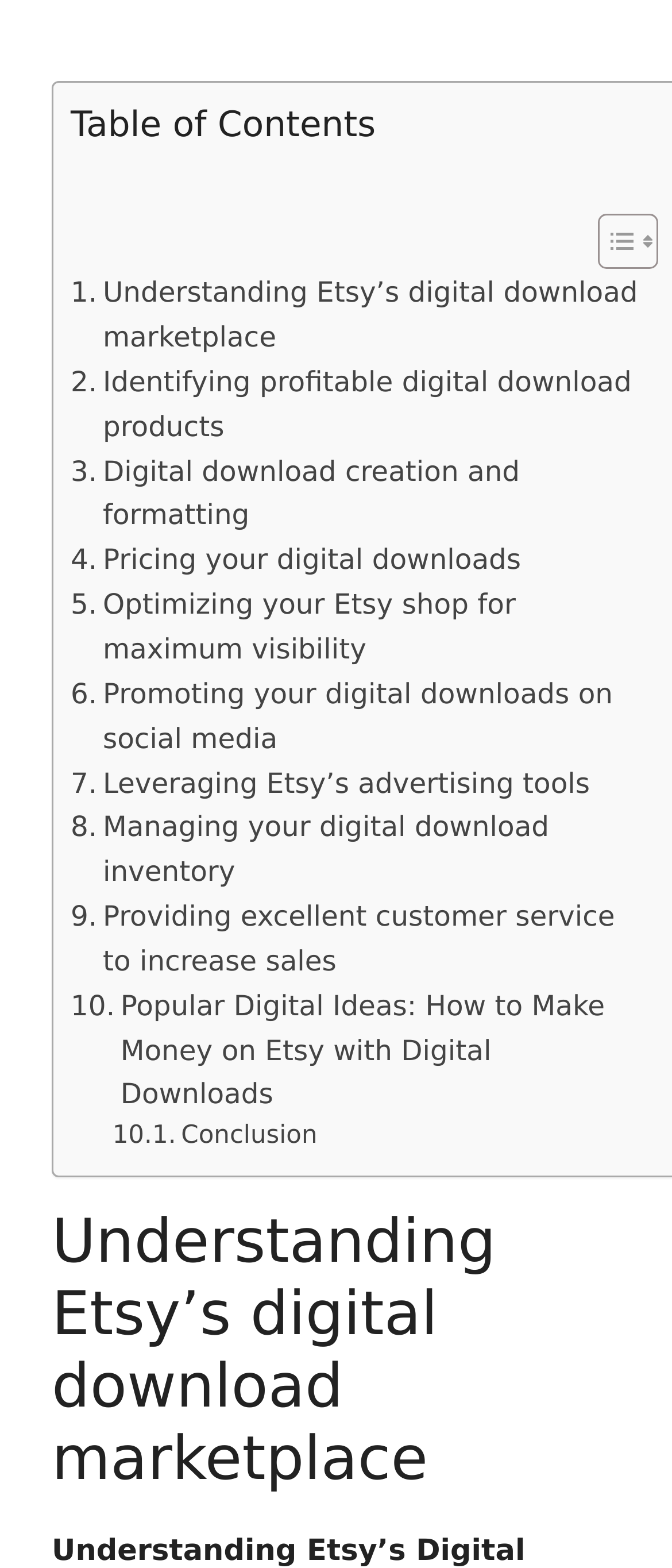What is the purpose of the toggle button?
Using the image as a reference, answer the question with a short word or phrase.

Toggle table of content